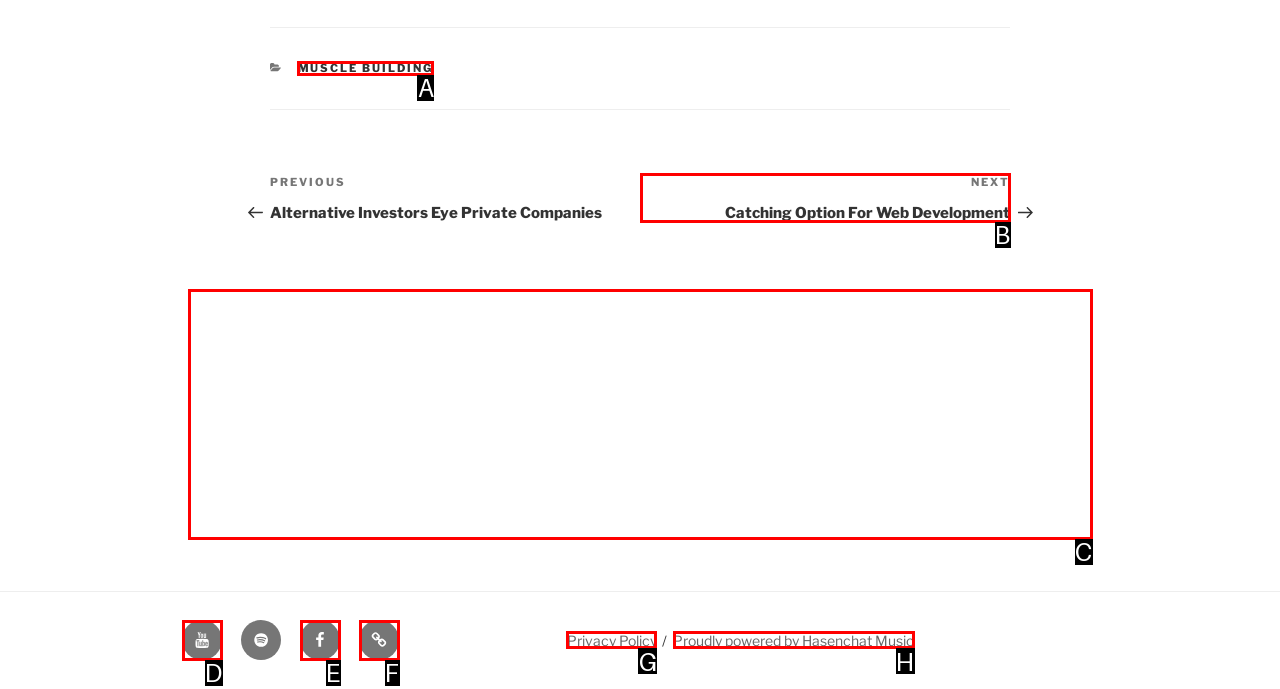Select the letter that corresponds to the UI element described as: Youtube
Answer by providing the letter from the given choices.

D